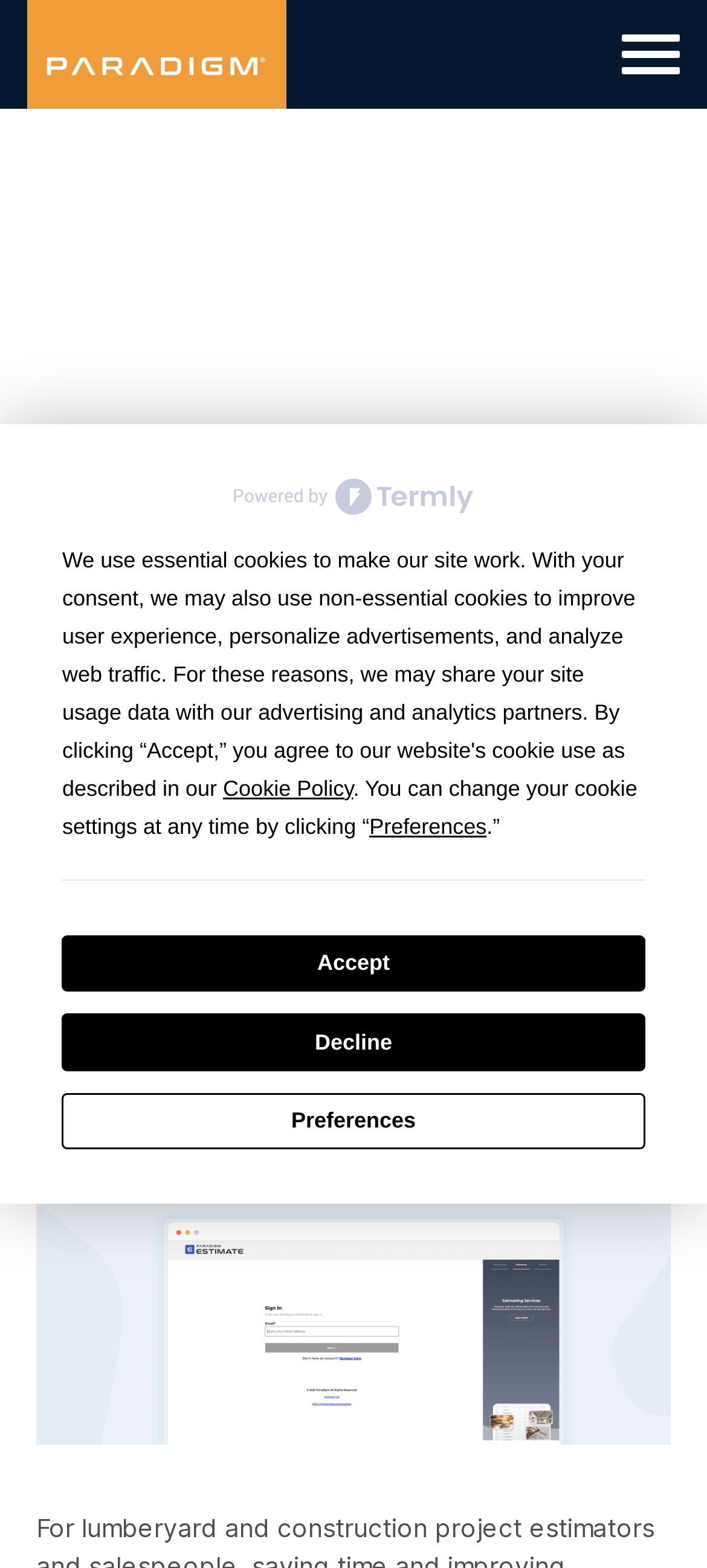What is the name of the company?
Please answer the question with a detailed response using the information from the screenshot.

I found the company name by looking at the top-left corner of the webpage, where it says 'Paradigm Technology' in a logo format, and also as a link.